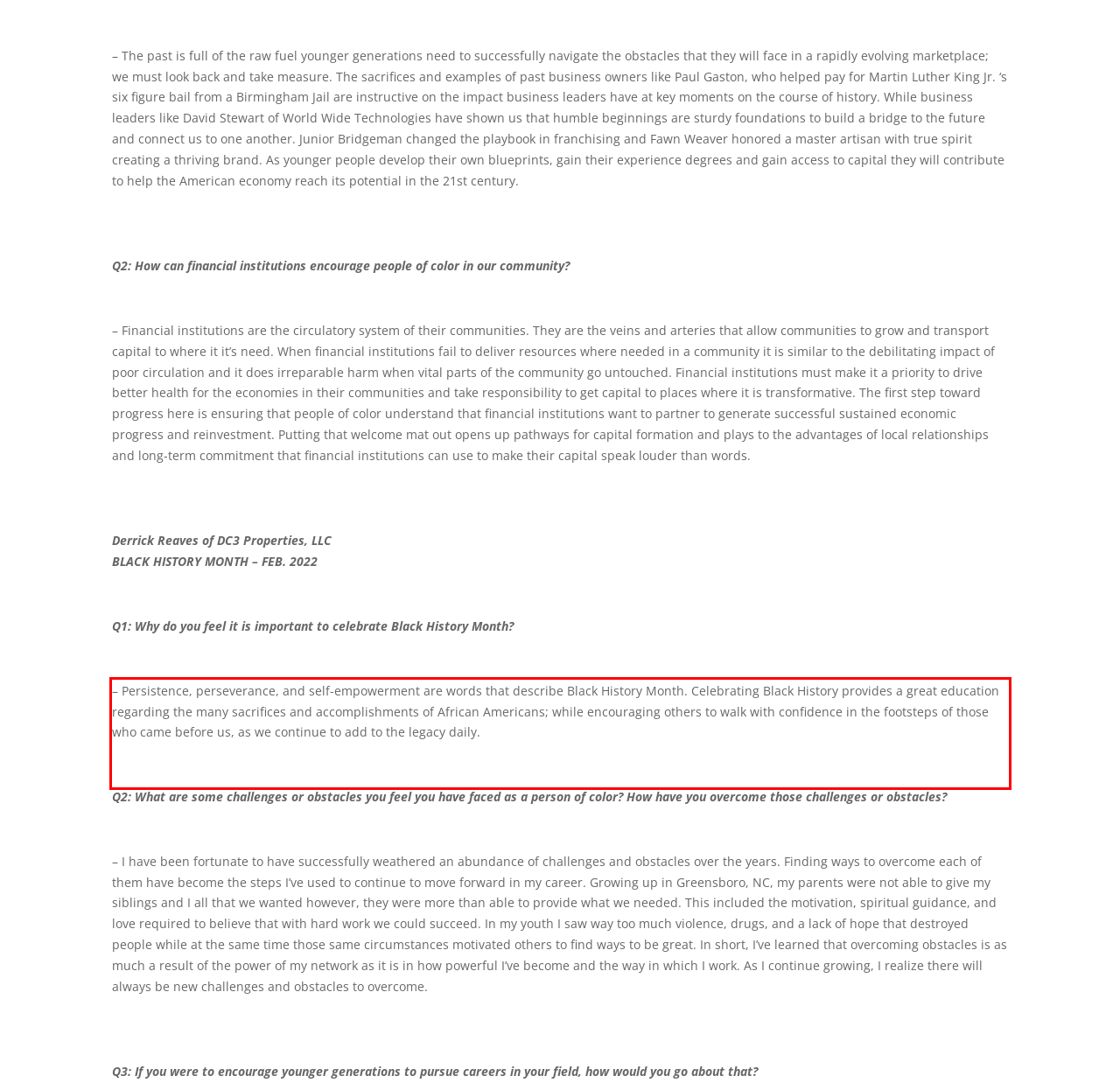Identify and extract the text within the red rectangle in the screenshot of the webpage.

– Persistence, perseverance, and self-empowerment are words that describe Black History Month. Celebrating Black History provides a great education regarding the many sacrifices and accomplishments of African Americans; while encouraging others to walk with confidence in the footsteps of those who came before us, as we continue to add to the legacy daily.